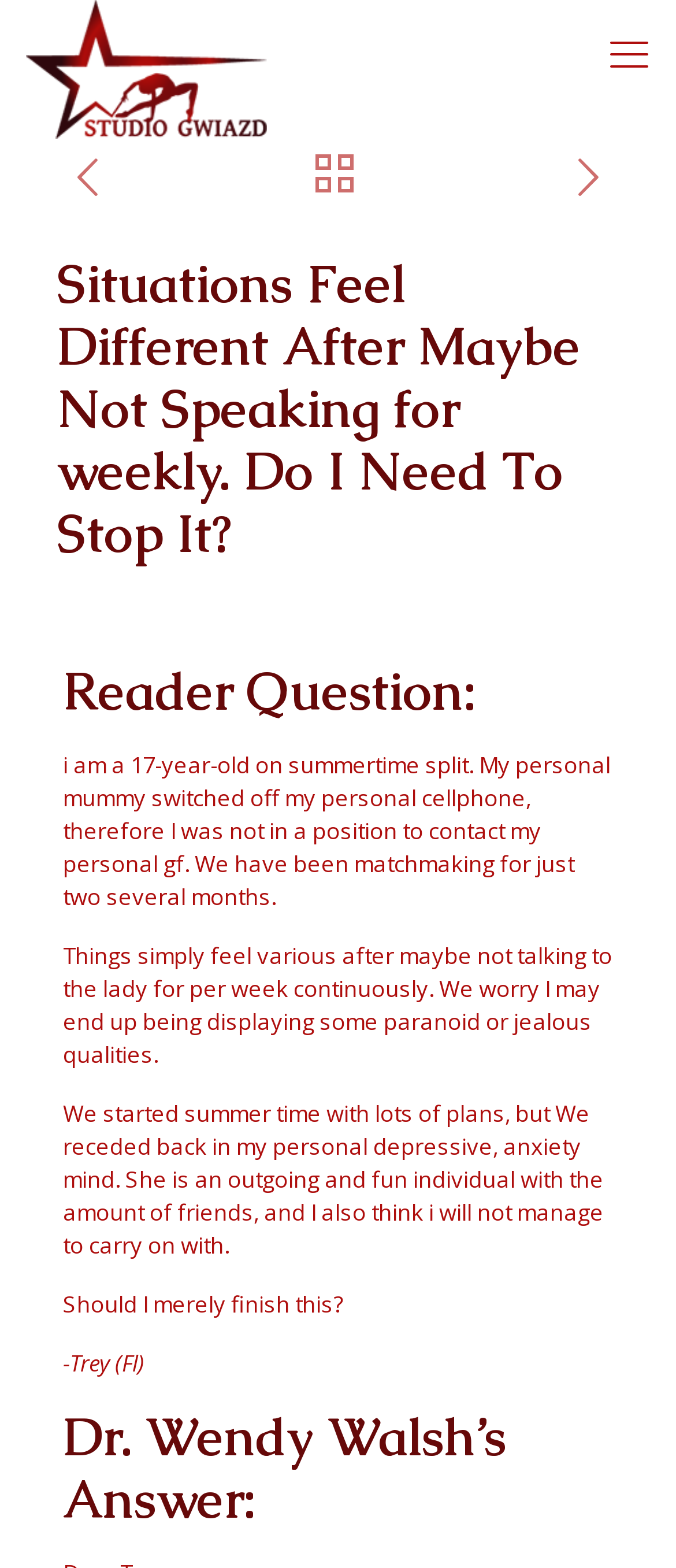Answer the question below in one word or phrase:
How long has the reader been dating his girlfriend?

two months